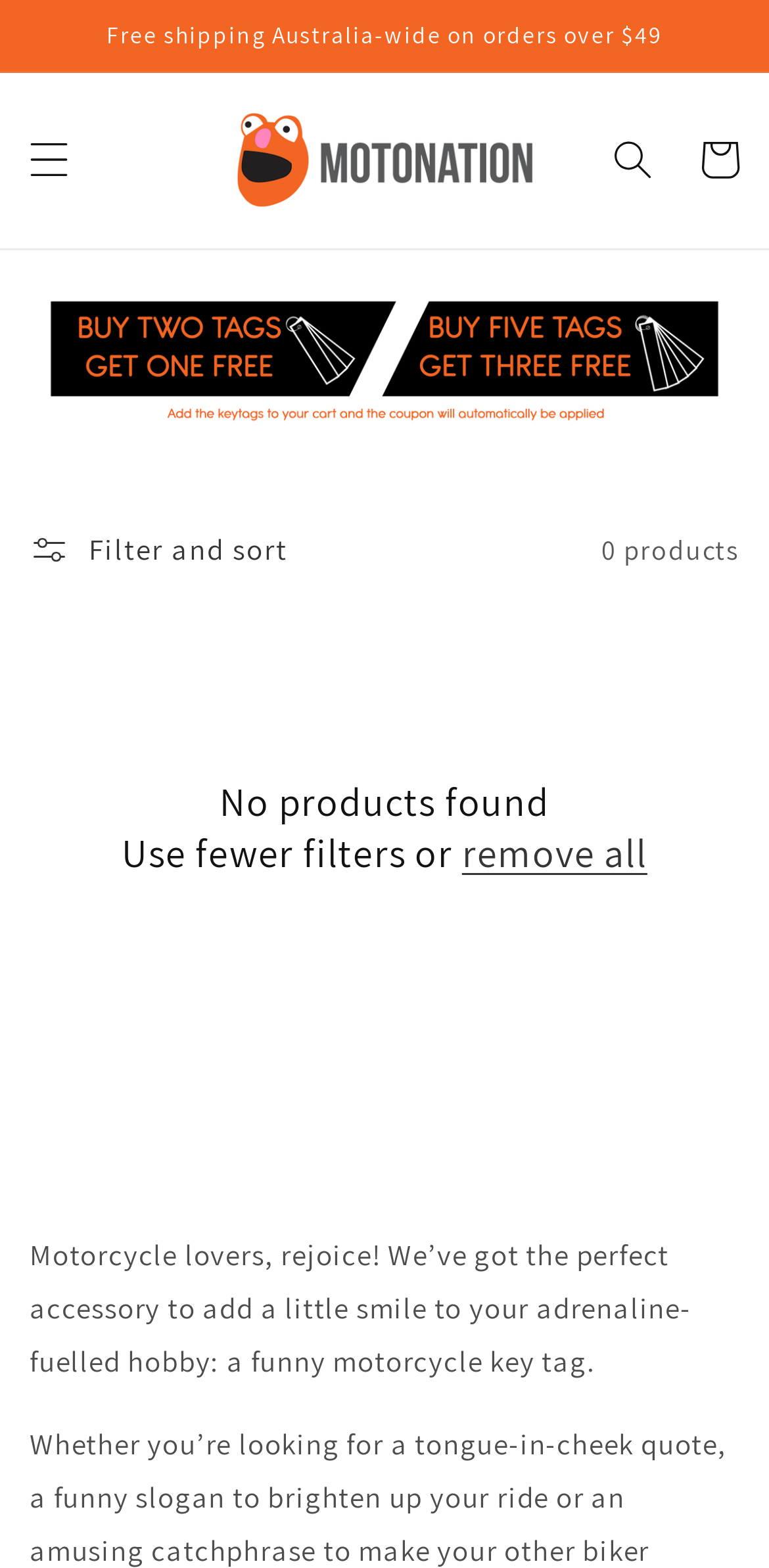What is the minimum order value for free shipping?
Refer to the image and provide a thorough answer to the question.

The announcement region at the top of the page states 'Free shipping Australia-wide on orders over $49', indicating that orders above this value qualify for free shipping.